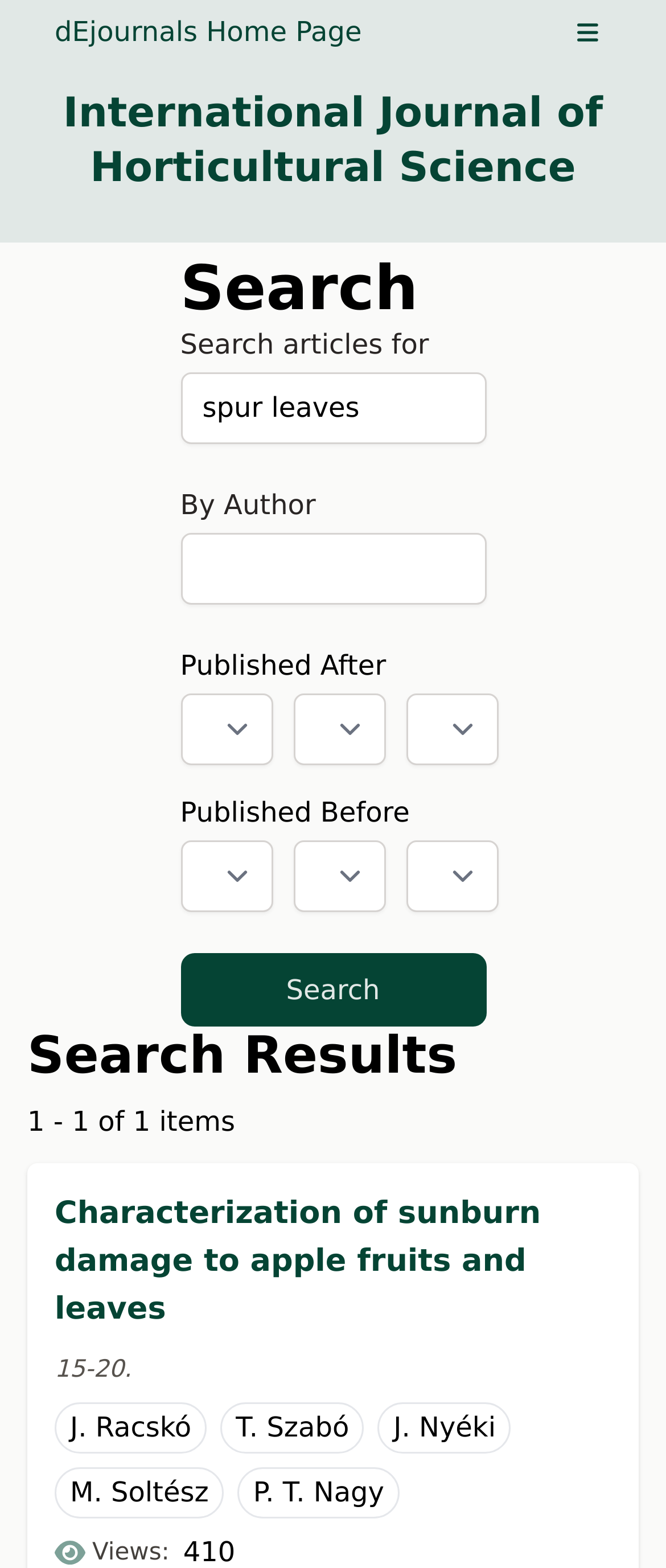Respond concisely with one word or phrase to the following query:
How many search results are there?

1